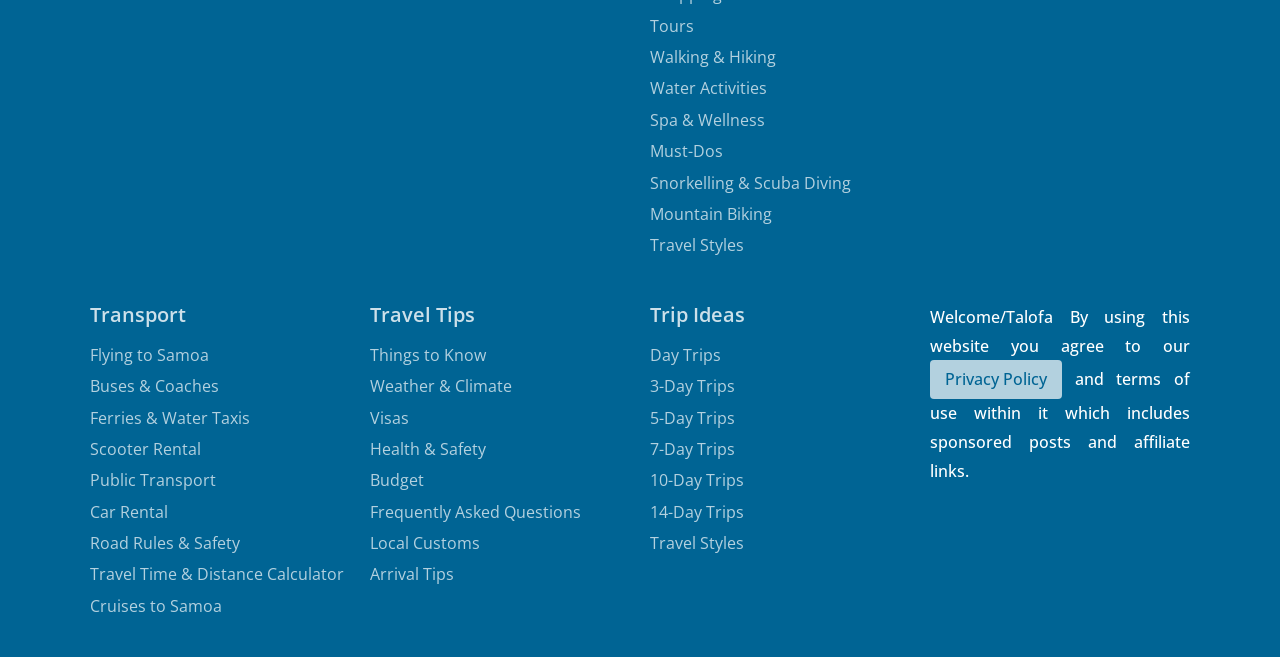Please determine the bounding box coordinates of the area that needs to be clicked to complete this task: 'Plan a 7-Day Trip'. The coordinates must be four float numbers between 0 and 1, formatted as [left, top, right, bottom].

[0.508, 0.667, 0.574, 0.7]